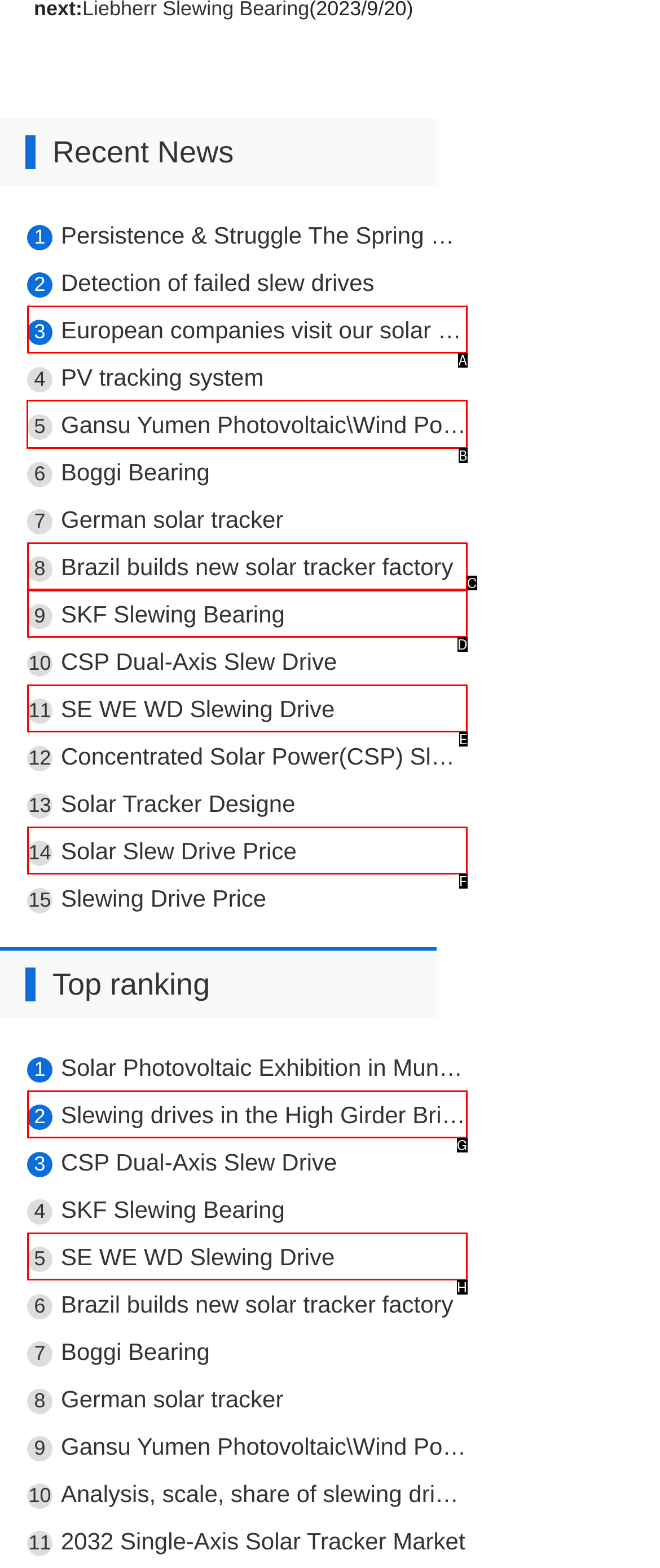From the given options, tell me which letter should be clicked to complete this task: Read the article 'Gansu Yumen Photovoltaic\Wind Power'
Answer with the letter only.

B